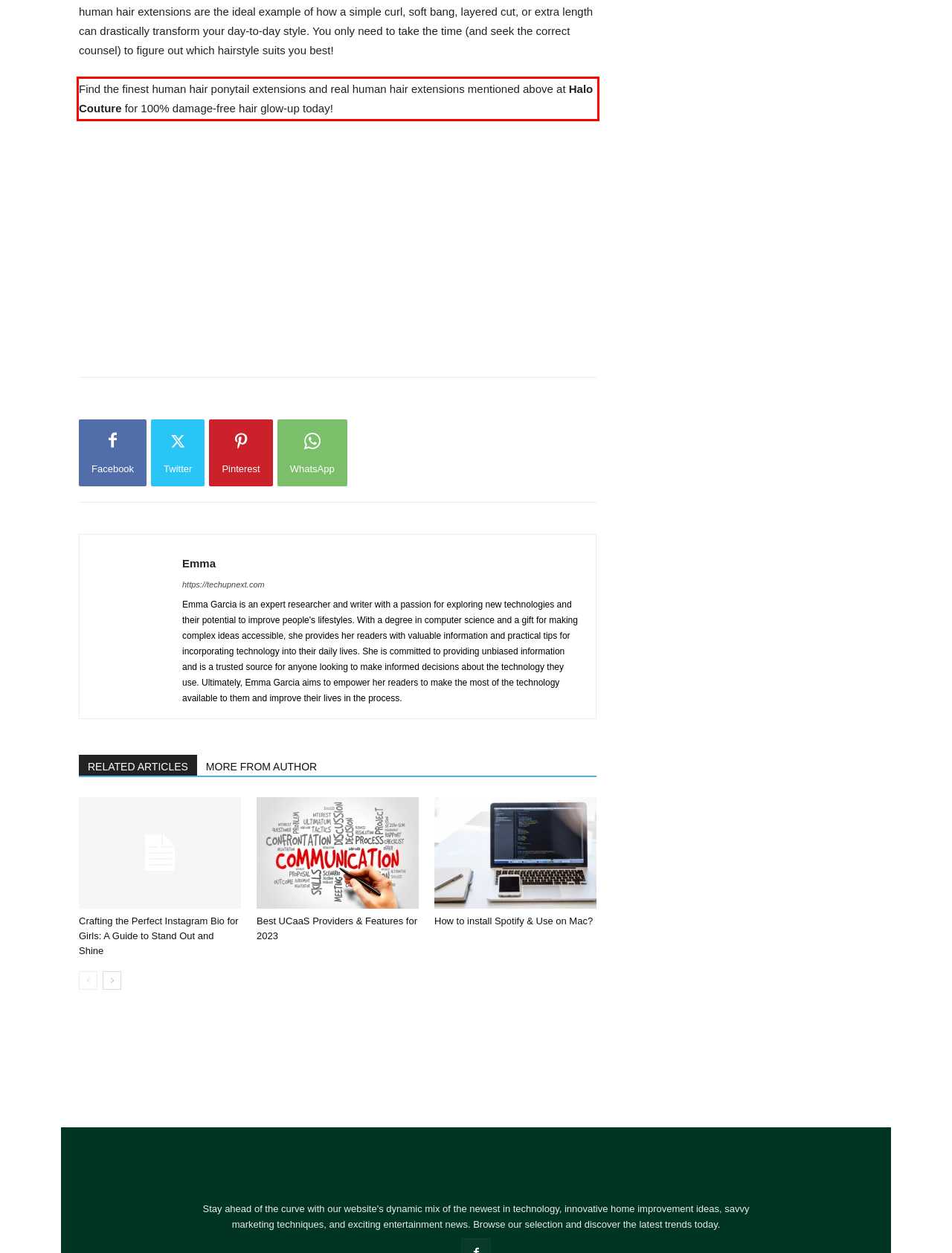Given a webpage screenshot with a red bounding box, perform OCR to read and deliver the text enclosed by the red bounding box.

Find the finest human hair ponytail extensions and real human hair extensions mentioned above at Halo Couture for 100% damage-free hair glow-up today!